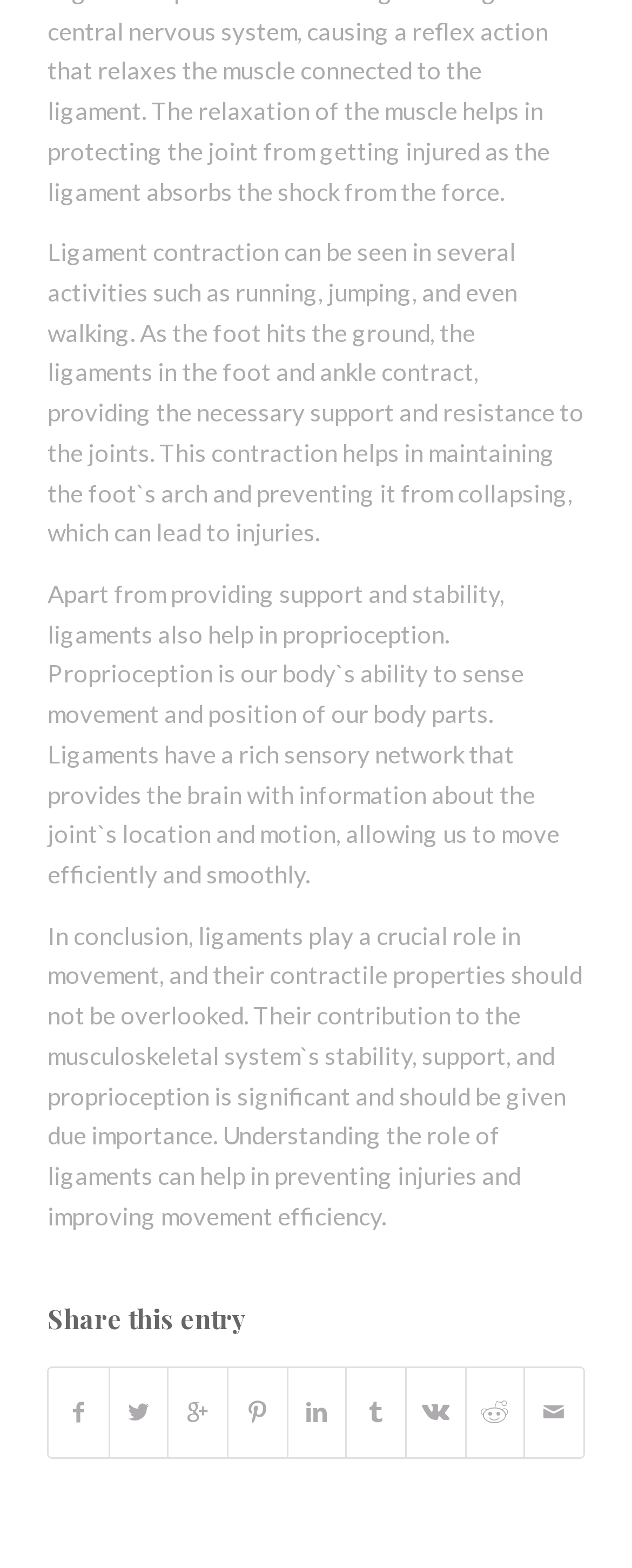Bounding box coordinates are given in the format (top-left x, top-left y, bottom-right x, bottom-right y). All values should be floating point numbers between 0 and 1. Provide the bounding box coordinate for the UI element described as: Share on Facebook

[0.078, 0.872, 0.171, 0.929]